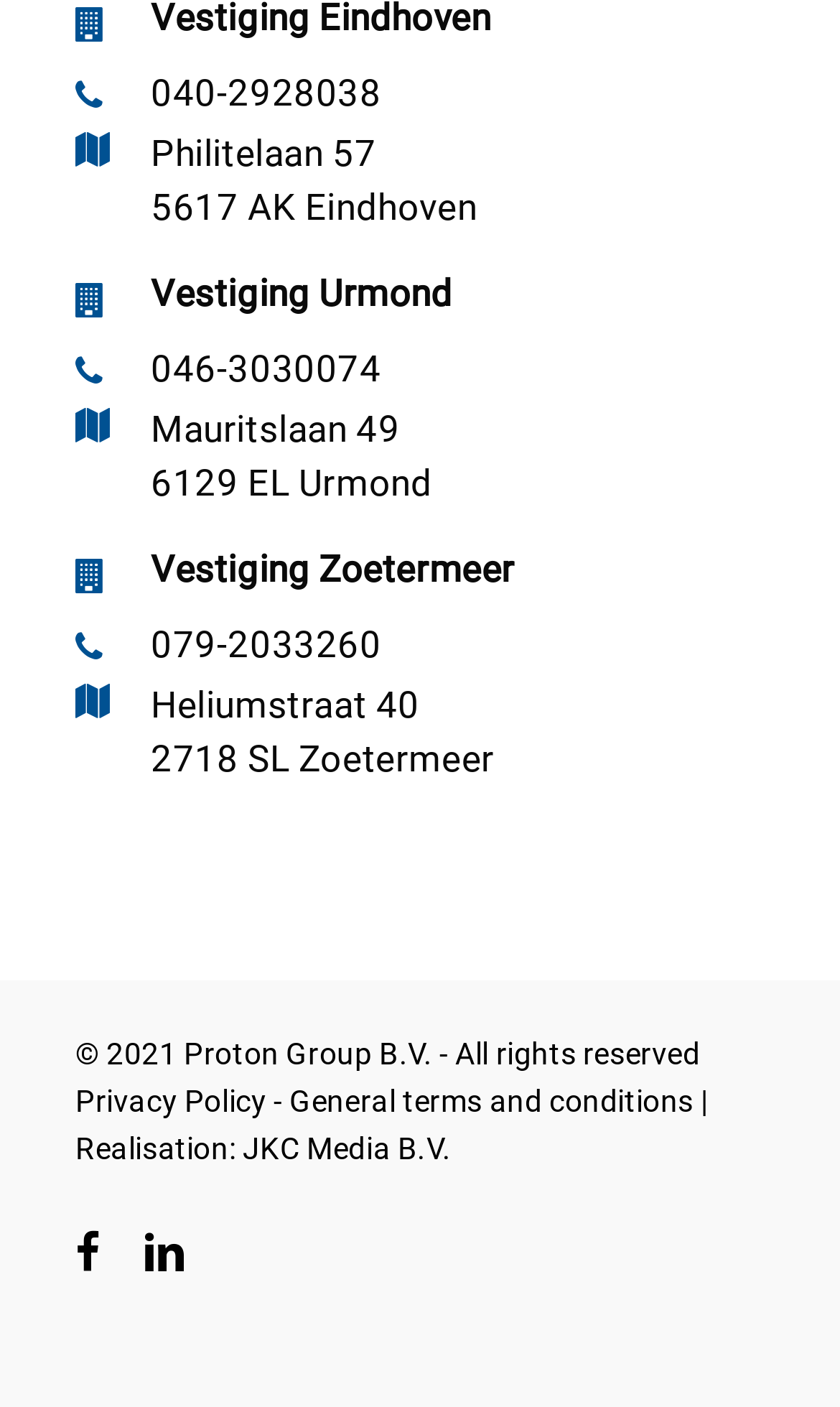Could you highlight the region that needs to be clicked to execute the instruction: "Visit the address Philitelaan 57 5617 AK Eindhoven"?

[0.09, 0.09, 0.584, 0.166]